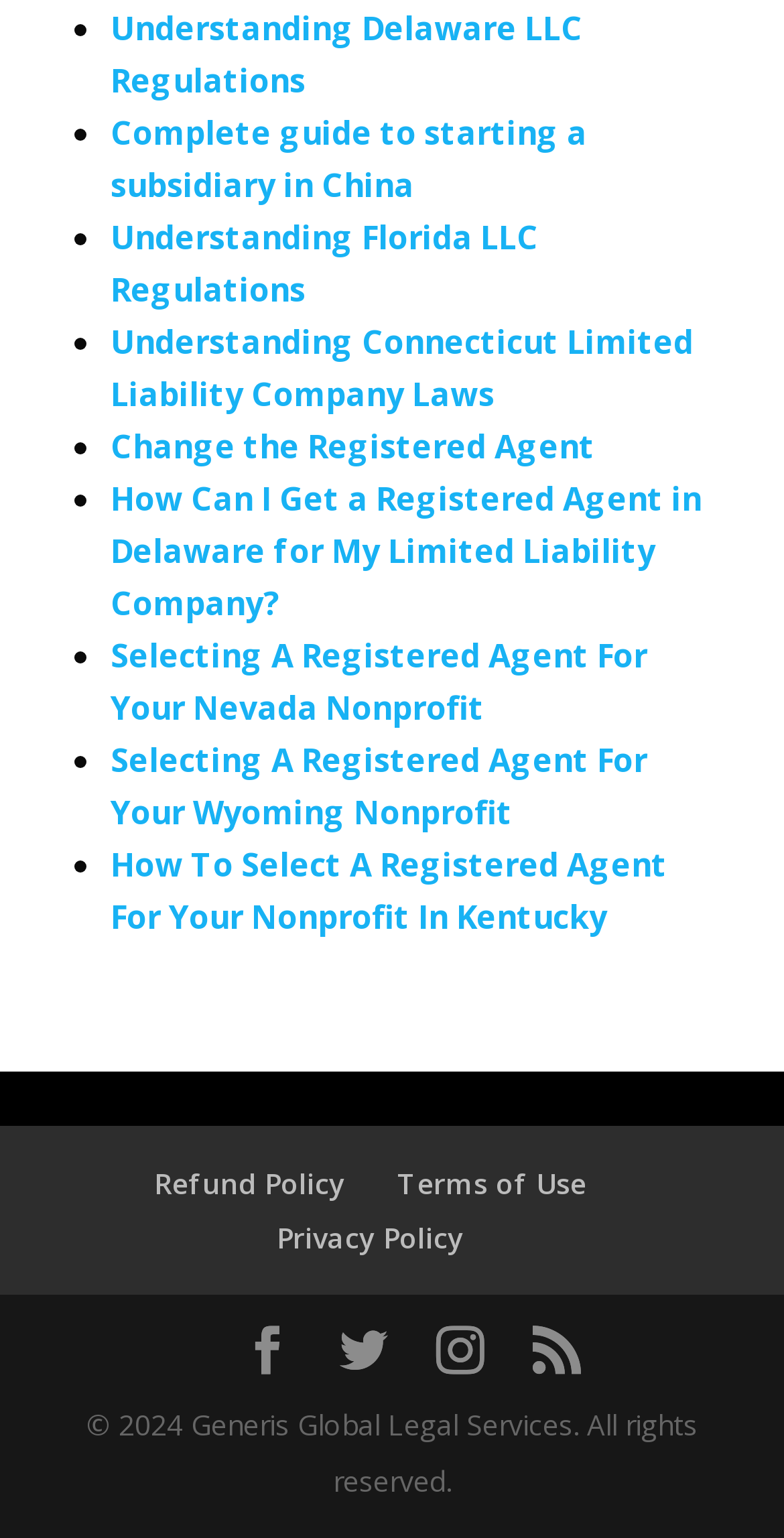What type of information is provided on this webpage?
Using the image, provide a detailed and thorough answer to the question.

The webpage provides links to various guides and resources related to LLCs and nonprofits, such as understanding regulations, starting a subsidiary, and selecting a registered agent, indicating that the webpage is a collection of legal guides and resources.